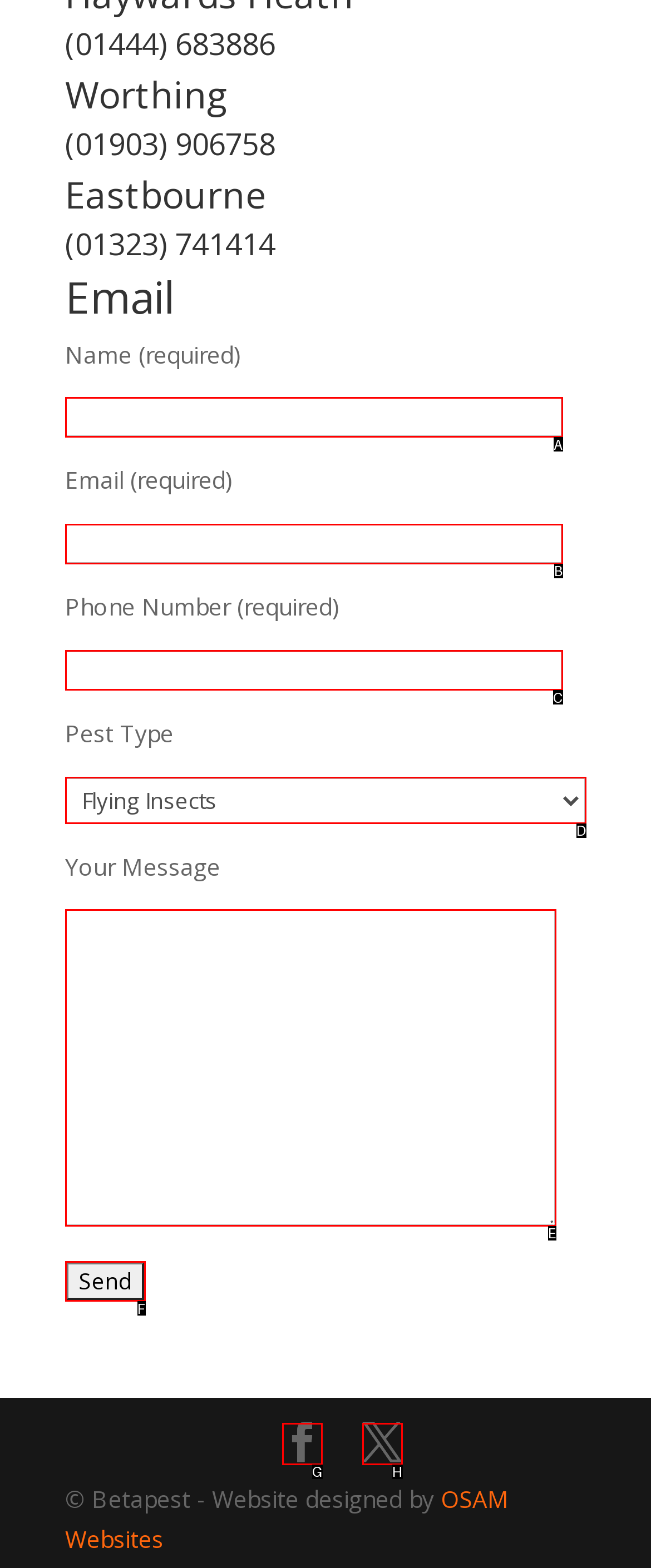Identify the HTML element to click to execute this task: Subscribe to the LE Guru Podcast Respond with the letter corresponding to the proper option.

None